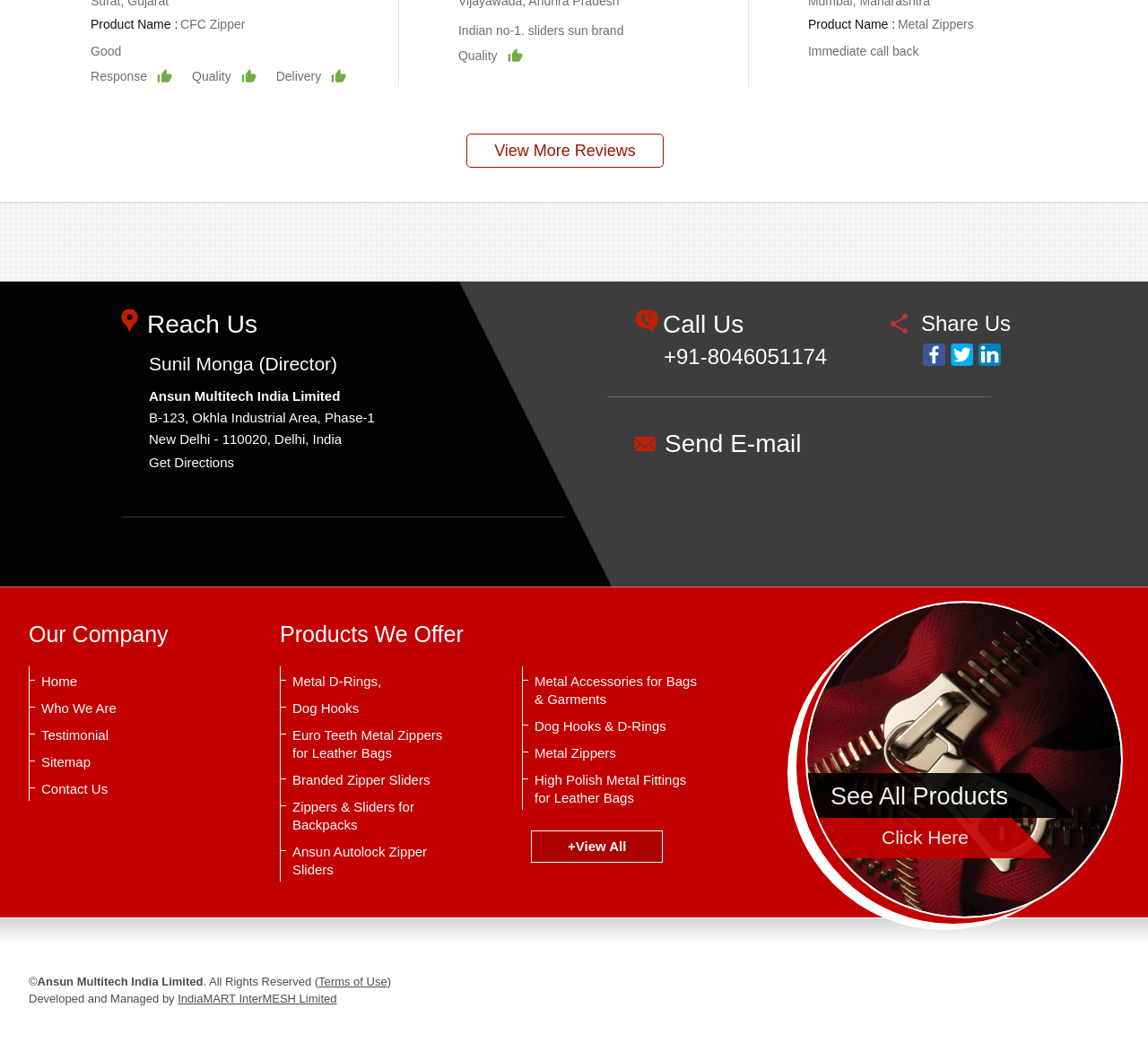Please give a one-word or short phrase response to the following question: 
What is the rating mentioned next to the product 'Indian no-1. sliders sun brand'?

Good